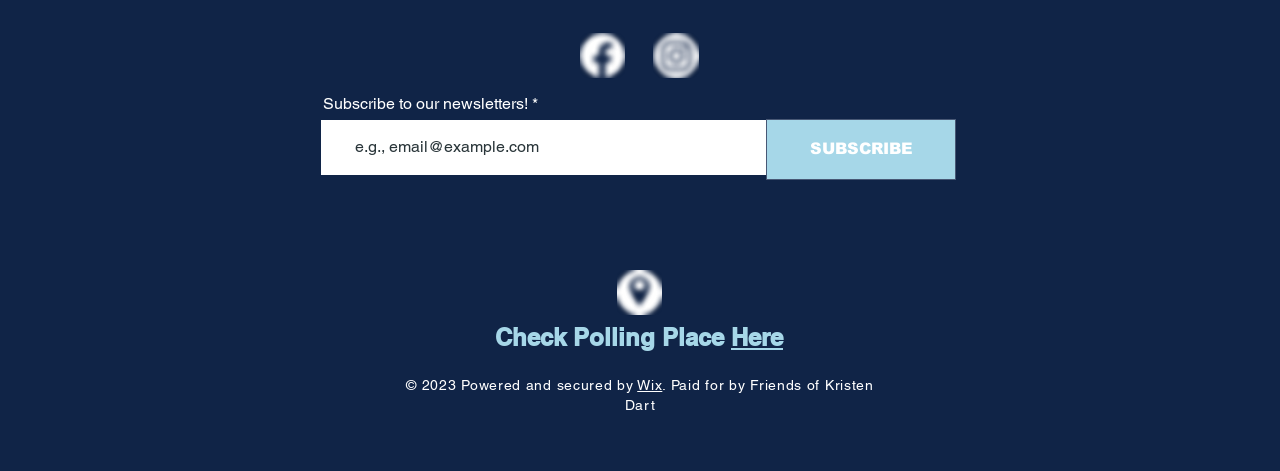What is the name of the platform powering the website?
Based on the image, answer the question with as much detail as possible.

The footer of the webpage has a link to 'Wix', indicating that the website is powered and secured by Wix.